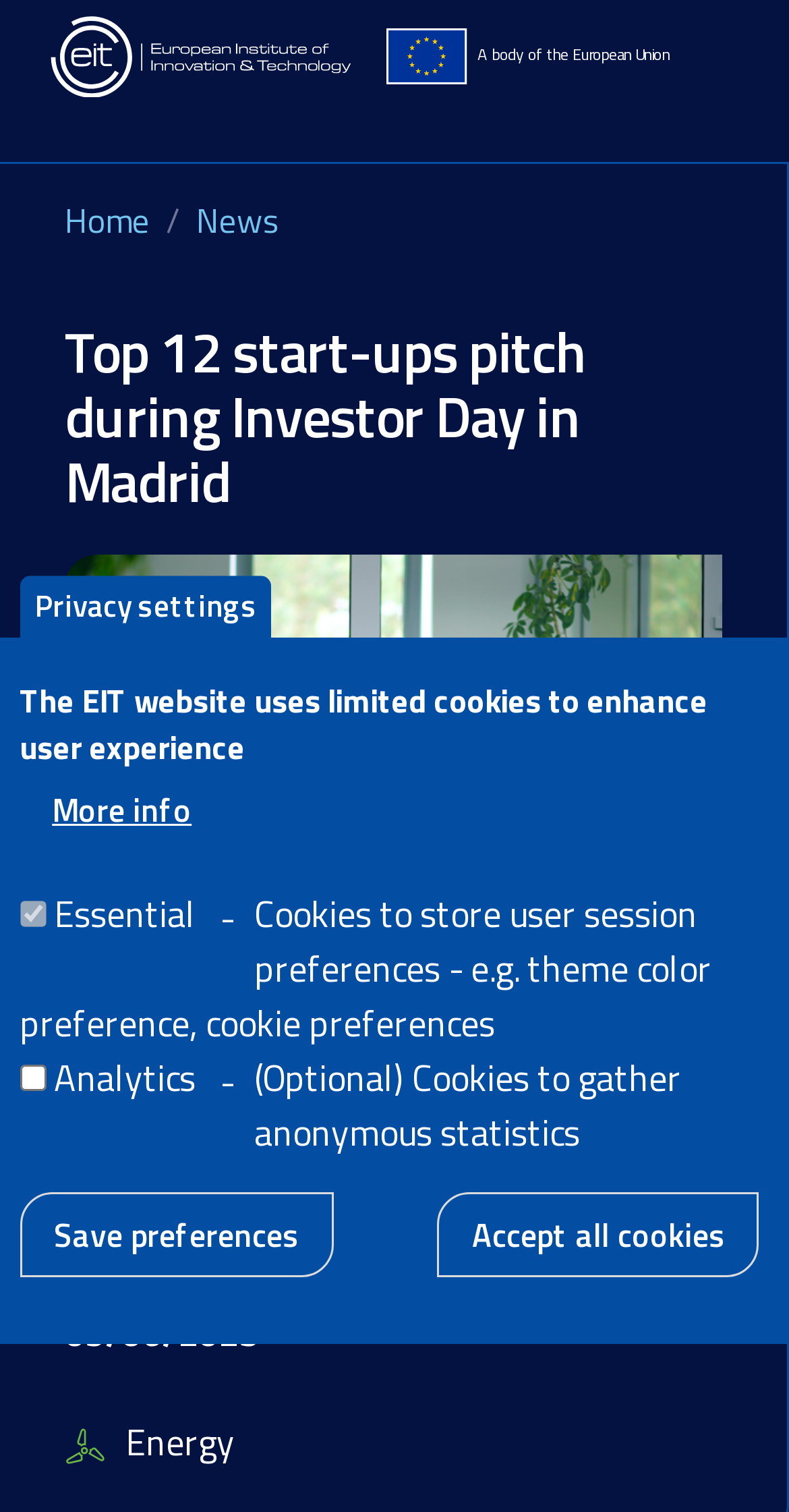Use a single word or phrase to answer the question:
What is the type of the 'NEWS' section?

heading